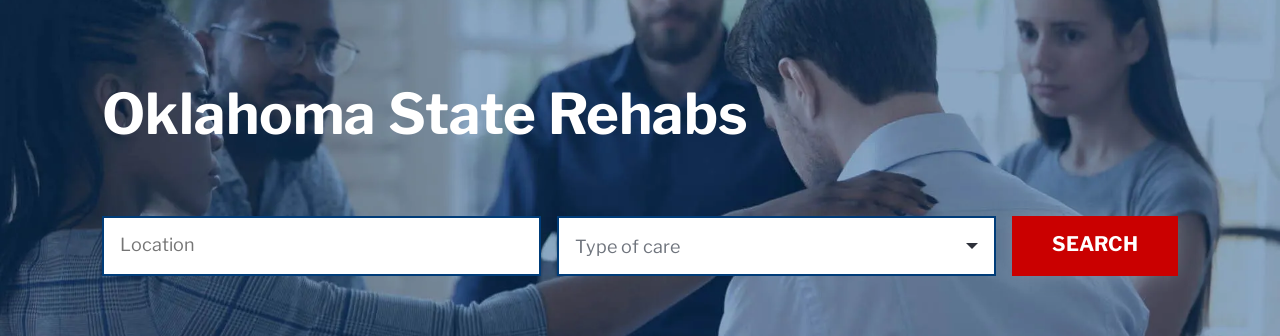Given the content of the image, can you provide a detailed answer to the question?
What are the two input fields for?

The two input fields are labeled 'Location' and 'Type of care', suggesting that users can specify their preferences for rehabilitation services, such as searching for rehabs in a specific location or for a specific type of care.